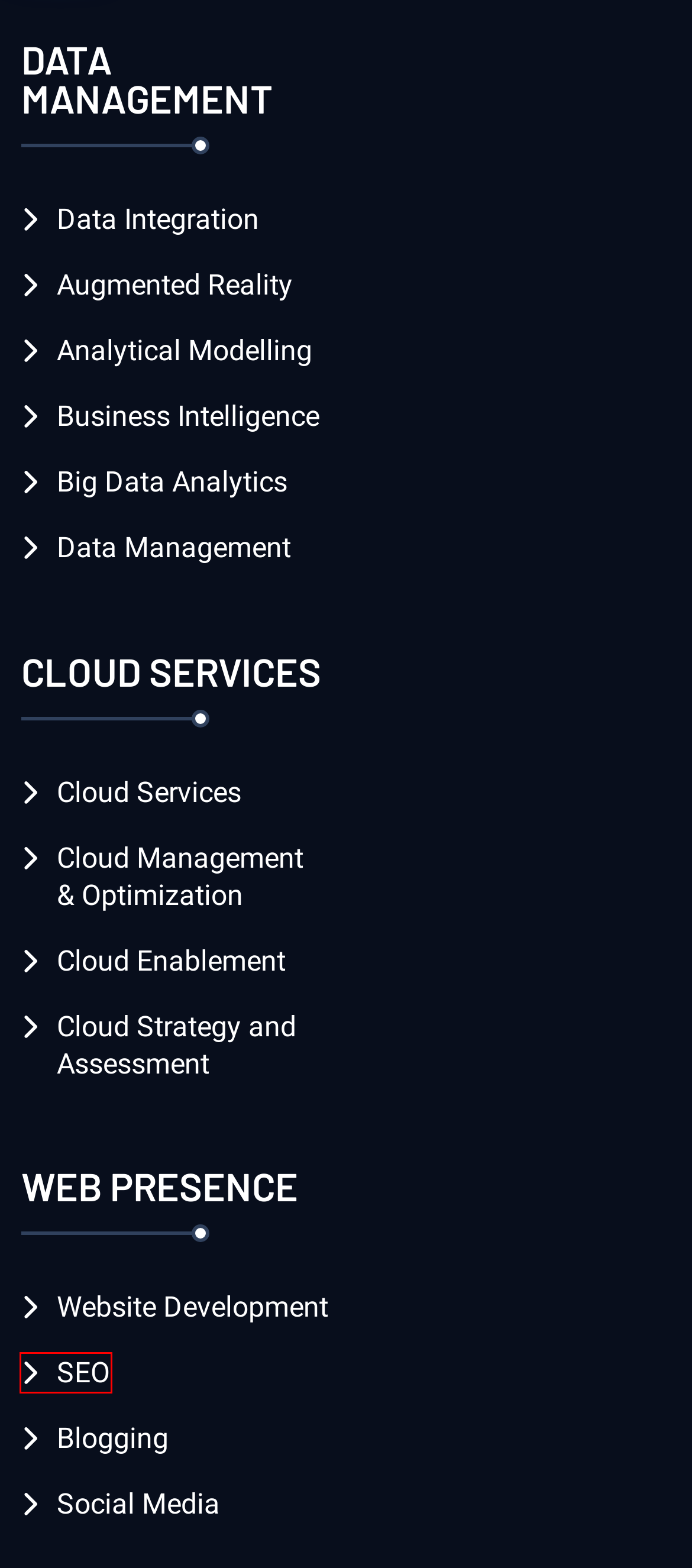Using the screenshot of a webpage with a red bounding box, pick the webpage description that most accurately represents the new webpage after the element inside the red box is clicked. Here are the candidates:
A. Website Development – Phoenix Business Solutions
B. Blogging – Phoenix Business Solutions
C. Cloud Enablement – Phoenix Business Solutions
D. SEO – Phoenix Business Solutions
E. Cloud Strategy and Assessment – Phoenix Business Solutions
F. Cloud Management & Optimization – Phoenix Business Solutions
G. Social Media – Phoenix Business Solutions
H. Big Data Analytics – Phoenix Business Solutions

D